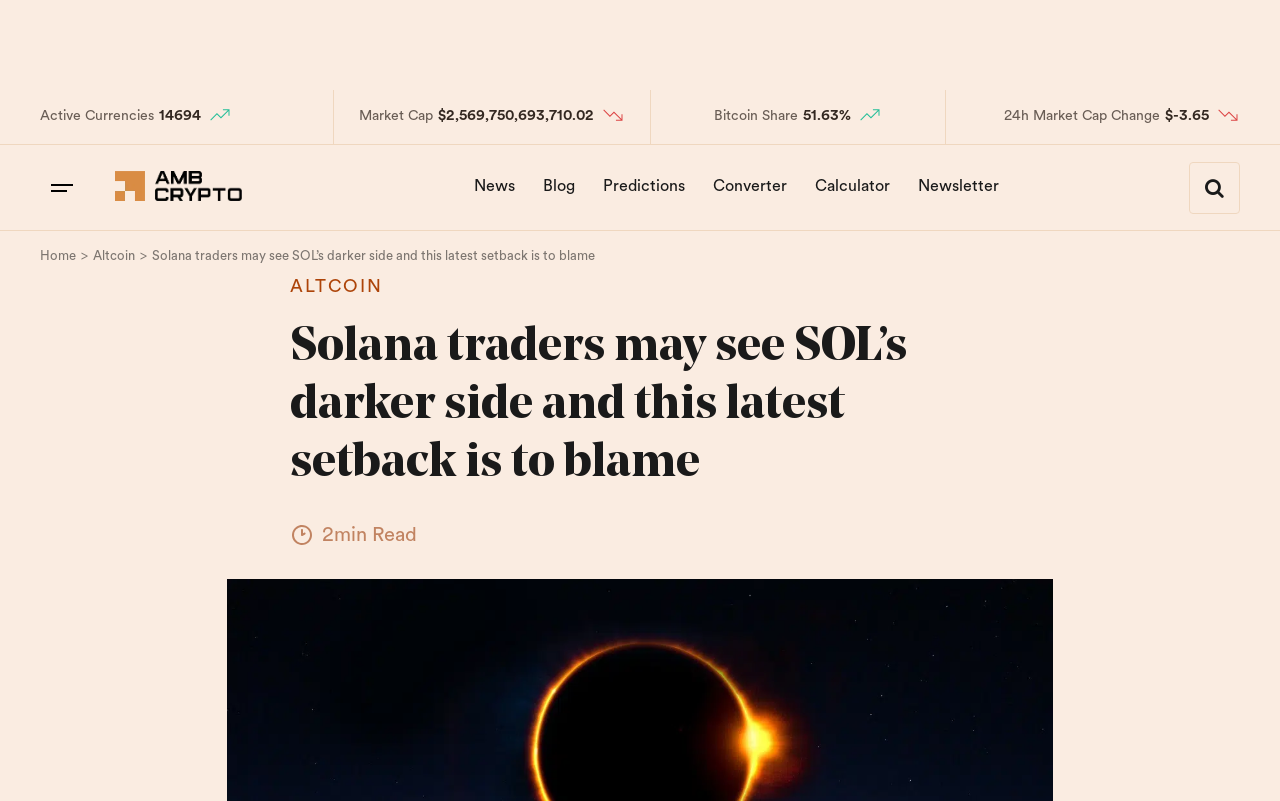Can you specify the bounding box coordinates of the area that needs to be clicked to fulfill the following instruction: "Subscribe to the Newsletter"?

[0.708, 0.201, 0.79, 0.266]